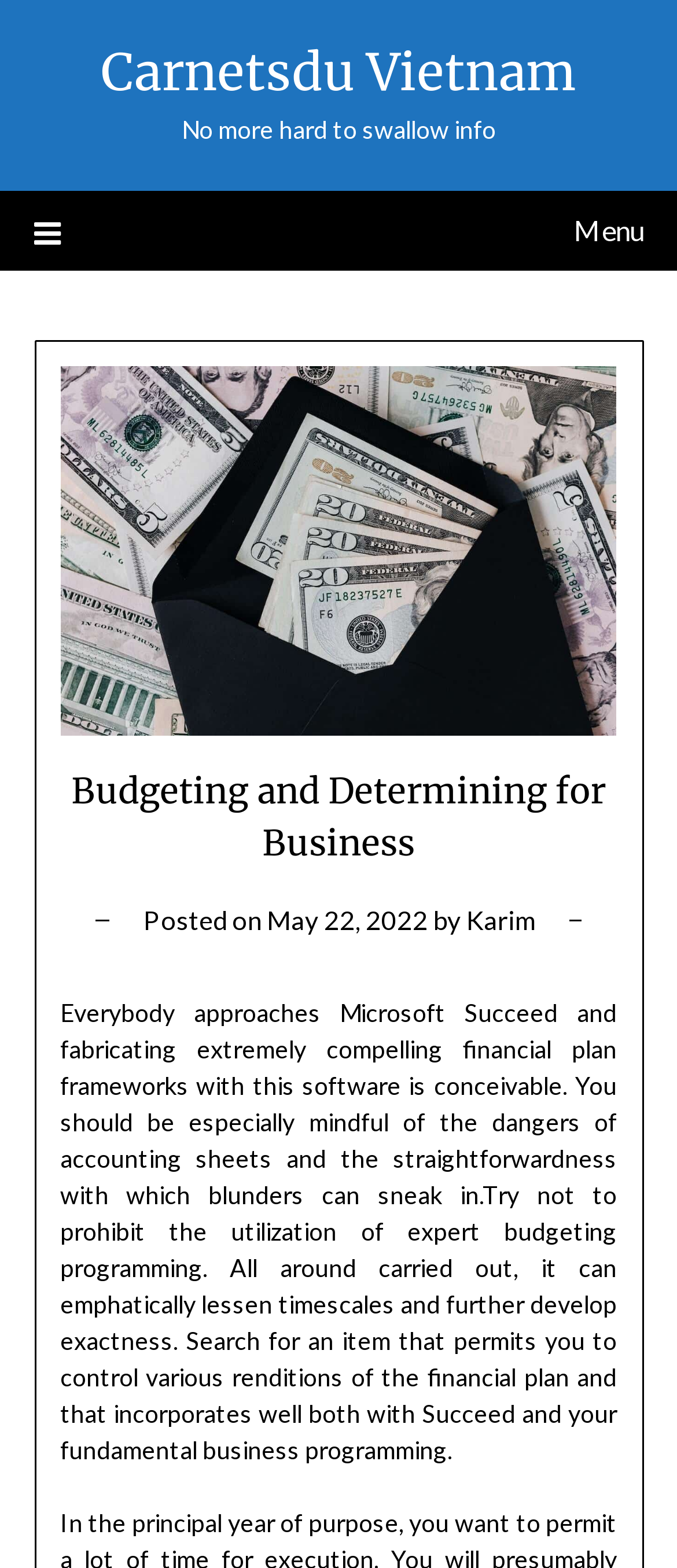Could you identify the text that serves as the heading for this webpage?

Budgeting and Determining for Business